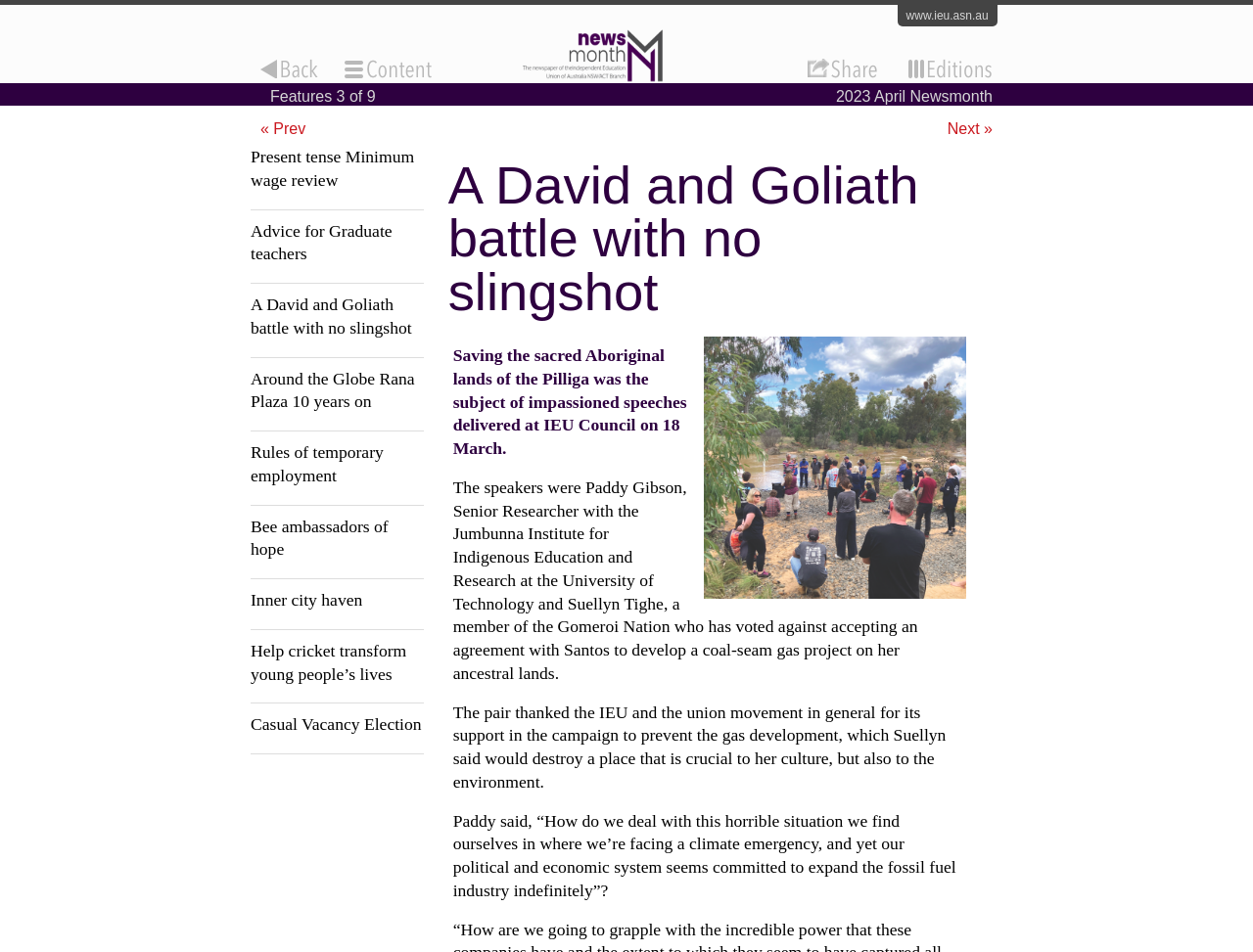What is the name of the member of the Gomeroi Nation who spoke at IEU Council?
Give a detailed and exhaustive answer to the question.

Based on the webpage content, specifically the StaticText element with the text 'The speakers were ... Suellyn Tighe, a member of the Gomeroi Nation who has voted against accepting an agreement with Santos to develop a coal-seam gas project on her ancestral lands.', it can be inferred that the name of the member of the Gomeroi Nation who spoke at IEU Council is Suellyn Tighe.